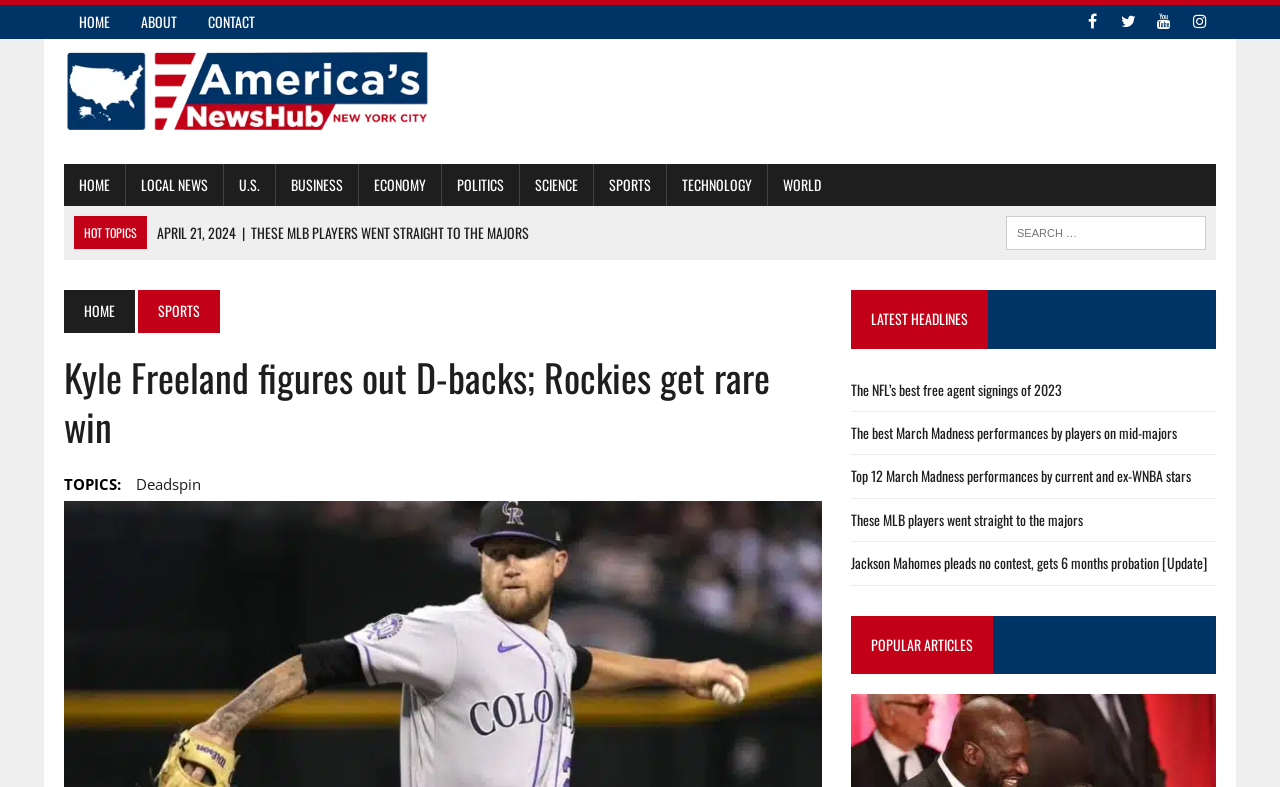Please identify the bounding box coordinates of where to click in order to follow the instruction: "Search for something".

[0.786, 0.275, 0.942, 0.318]